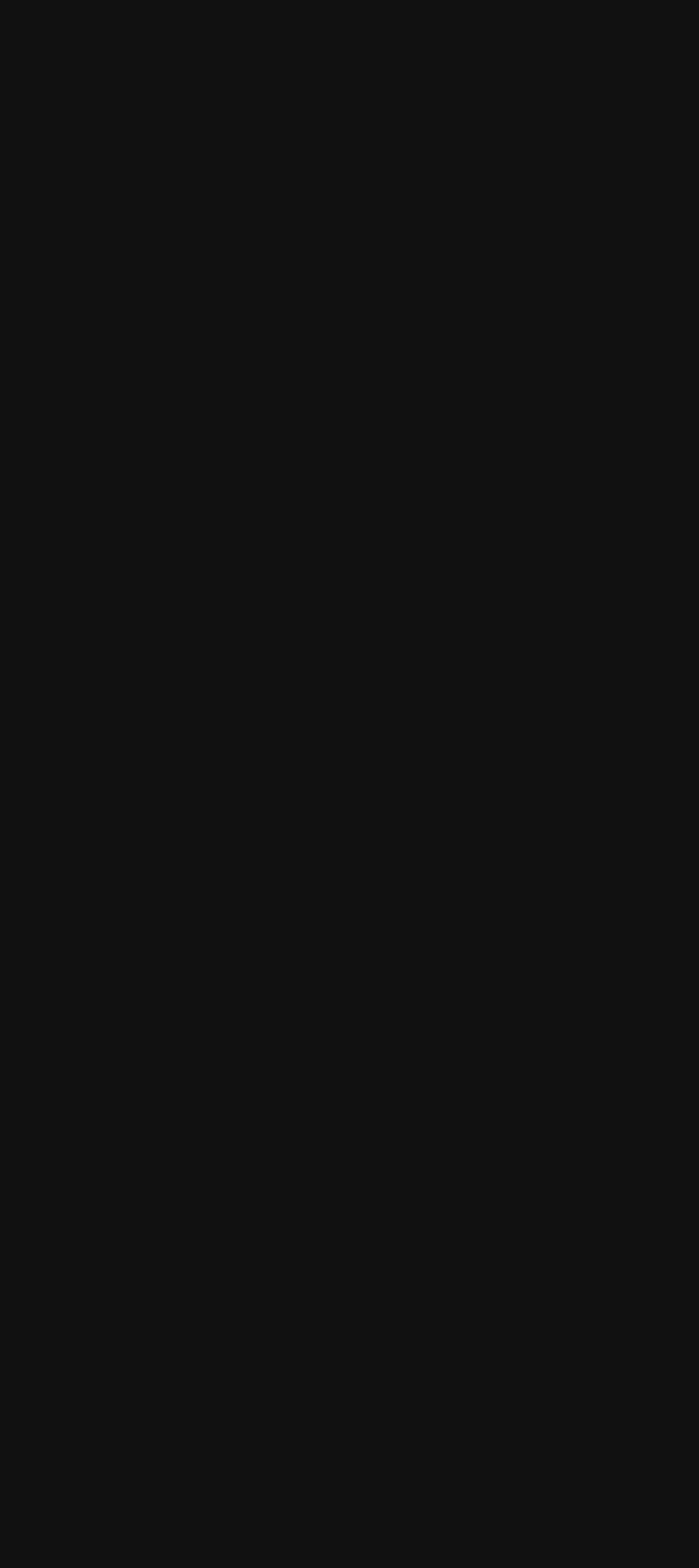Please indicate the bounding box coordinates of the element's region to be clicked to achieve the instruction: "learn more about Jackson County". Provide the coordinates as four float numbers between 0 and 1, i.e., [left, top, right, bottom].

[0.07, 0.666, 0.416, 0.692]